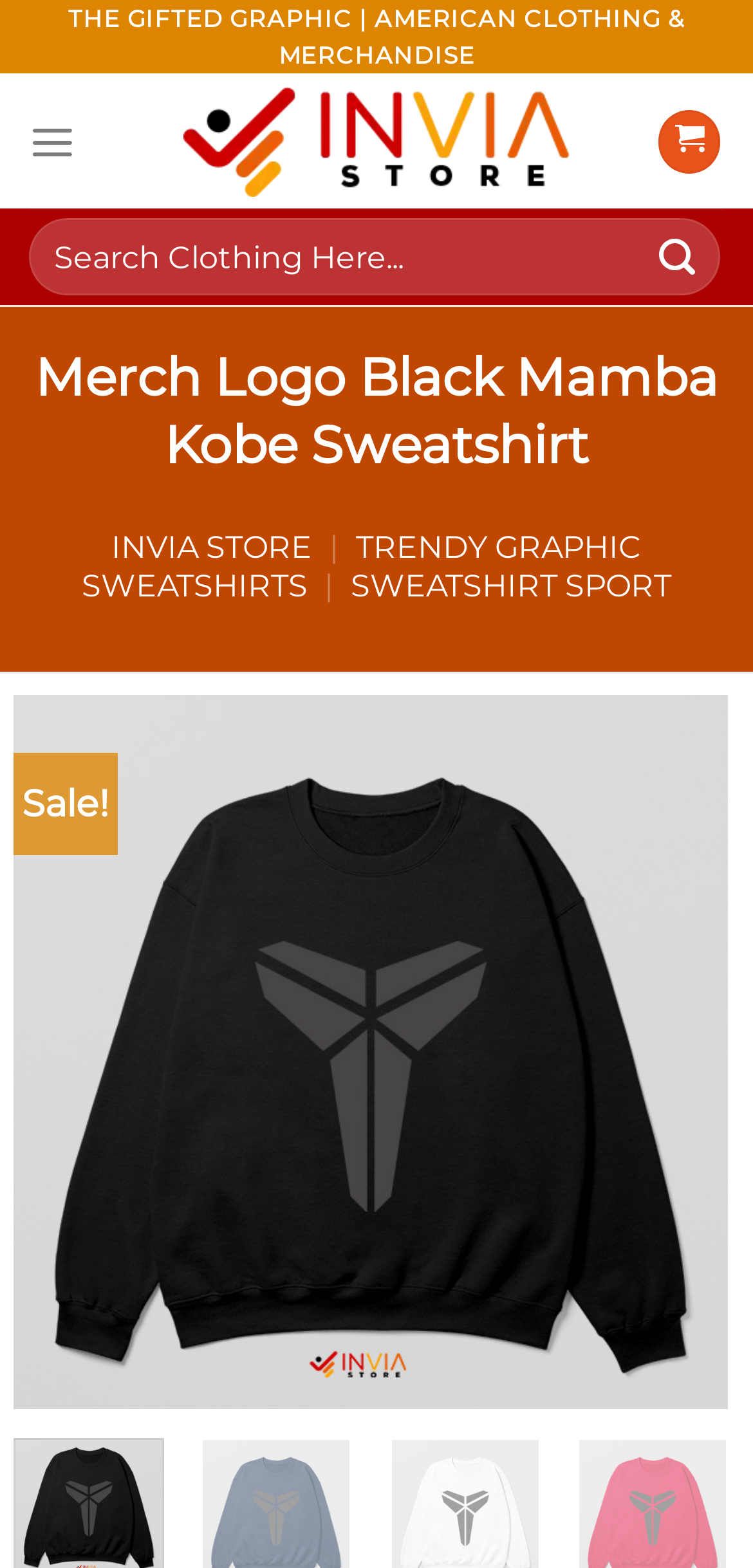What type of clothing is the sweatshirt?
Using the image as a reference, deliver a detailed and thorough answer to the question.

I inferred the type of clothing by looking at the text elements on the webpage, which mention 'GRAPHIC SWEATSHIRTS' and 'SWEATSHIRT SPORT', suggesting that the product is a type of graphic sweatshirt.